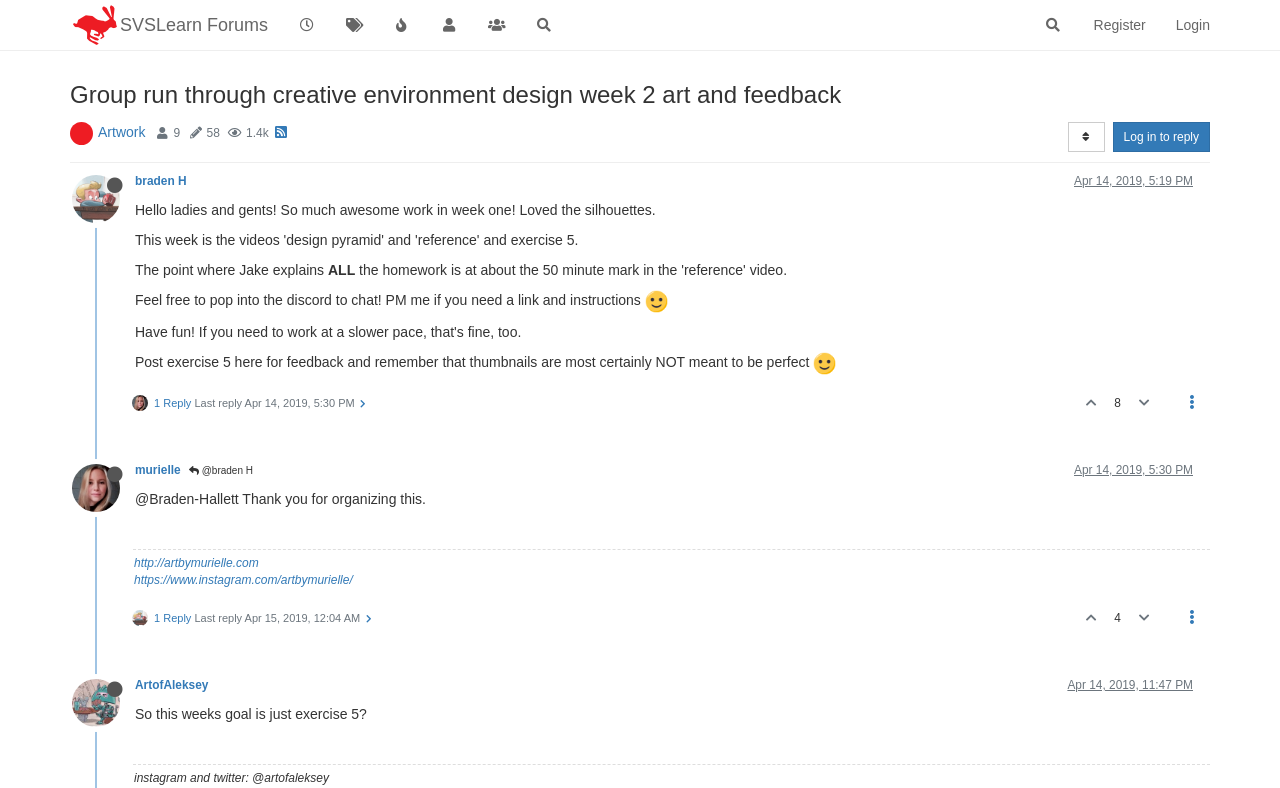Determine the bounding box coordinates of the section to be clicked to follow the instruction: "Log in to the forum". The coordinates should be given as four float numbers between 0 and 1, formatted as [left, top, right, bottom].

[0.907, 0.0, 0.957, 0.063]